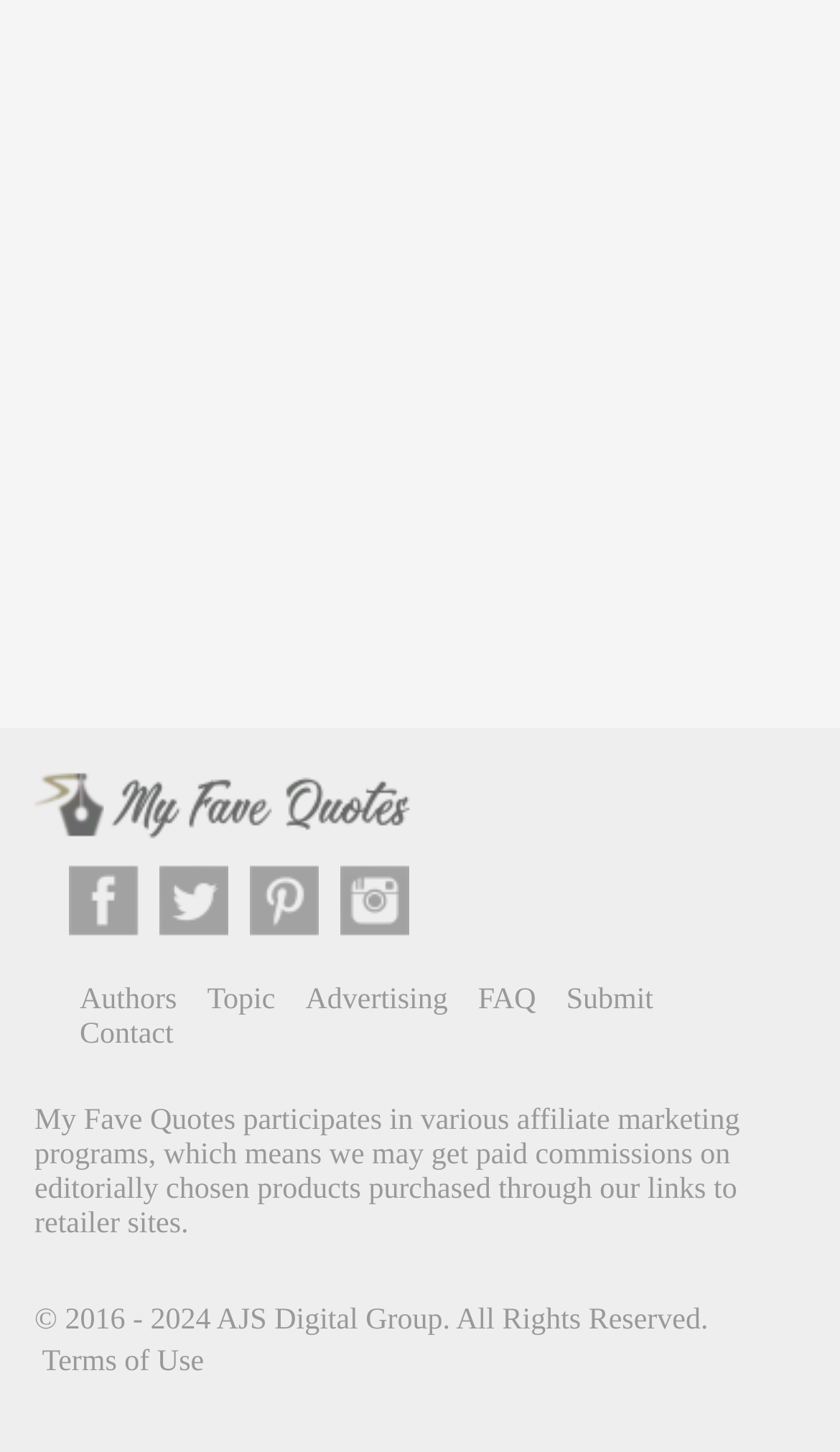Identify the bounding box coordinates for the element that needs to be clicked to fulfill this instruction: "view Terms of Use". Provide the coordinates in the format of four float numbers between 0 and 1: [left, top, right, bottom].

[0.05, 0.927, 0.243, 0.949]